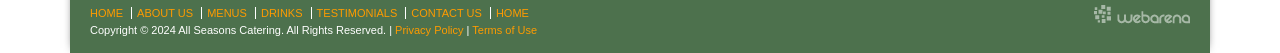Using the description: "CONTACT US", identify the bounding box of the corresponding UI element in the screenshot.

[0.317, 0.132, 0.38, 0.359]